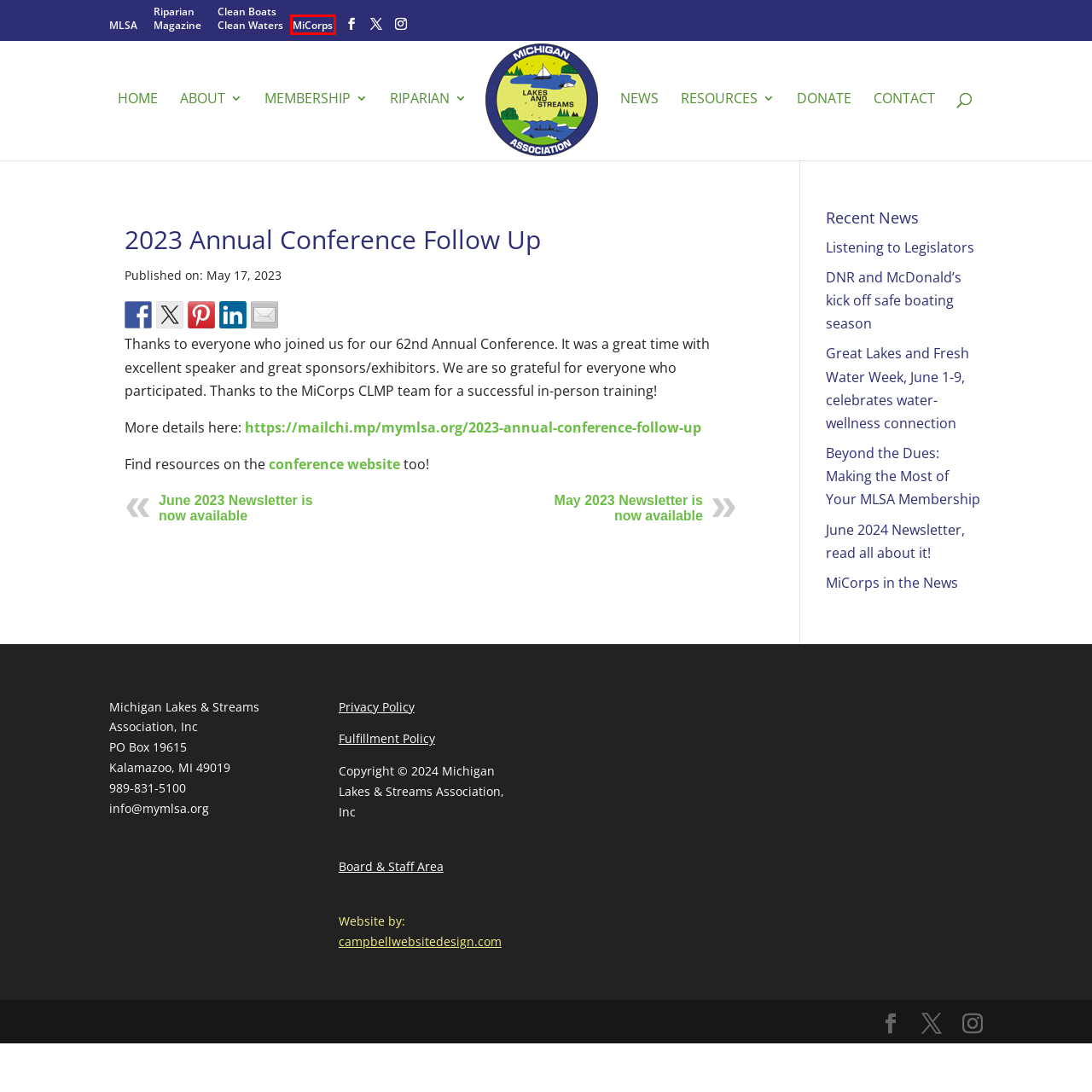With the provided webpage screenshot containing a red bounding box around a UI element, determine which description best matches the new webpage that appears after clicking the selected element. The choices are:
A. Michigan Lakes & Streams Association, INC | preserving and protecting the waters of Michigan
B. DNR and McDonald’s kick off safe boating season | Michigan Lakes & Streams Association, INC
C. June 2023 Newsletter is now available | Michigan Lakes & Streams Association, INC
D. Contact Us | Michigan Lakes & Streams Association, INC
E. MiCorps in the News | Michigan Lakes & Streams Association, INC
F. Riparian Magazine | Michigan Lakes & Streams Association, INC
G. Privacy Policy | Michigan Lakes & Streams Association, INC
H. Michigan Clean Water Corps (MiCorps) – Lake & Stream Monitoring

H